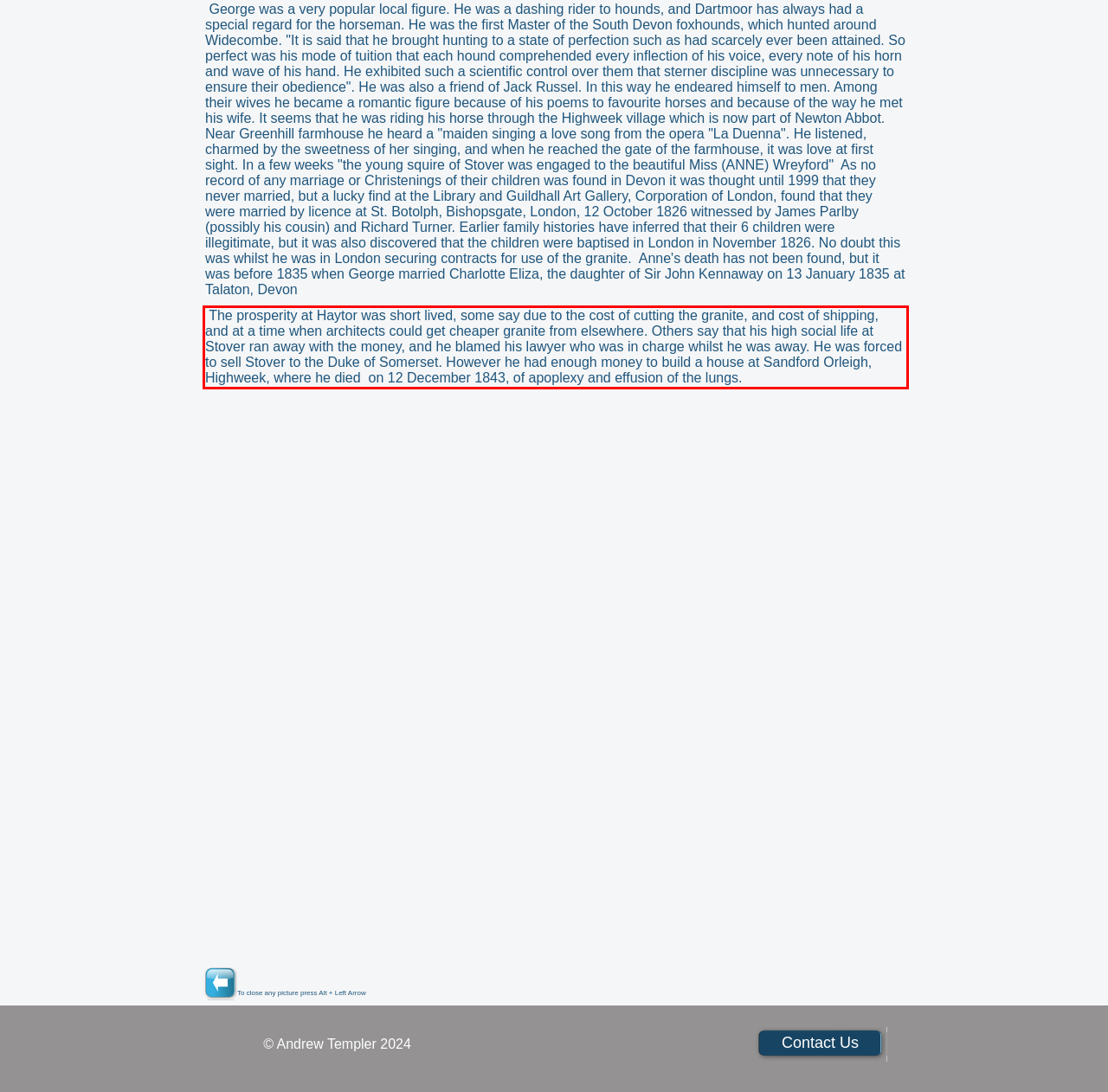Given a screenshot of a webpage, locate the red bounding box and extract the text it encloses.

The prosperity at Haytor was short lived, some say due to the cost of cutting the granite, and cost of shipping, and at a time when architects could get cheaper granite from elsewhere. Others say that his high social life at Stover ran away with the money, and he blamed his lawyer who was in charge whilst he was away. He was forced to sell Stover to the Duke of Somerset. However he had enough money to build a house at Sandford Orleigh, Highweek, where he died on 12 December 1843, of apoplexy and effusion of the lungs.